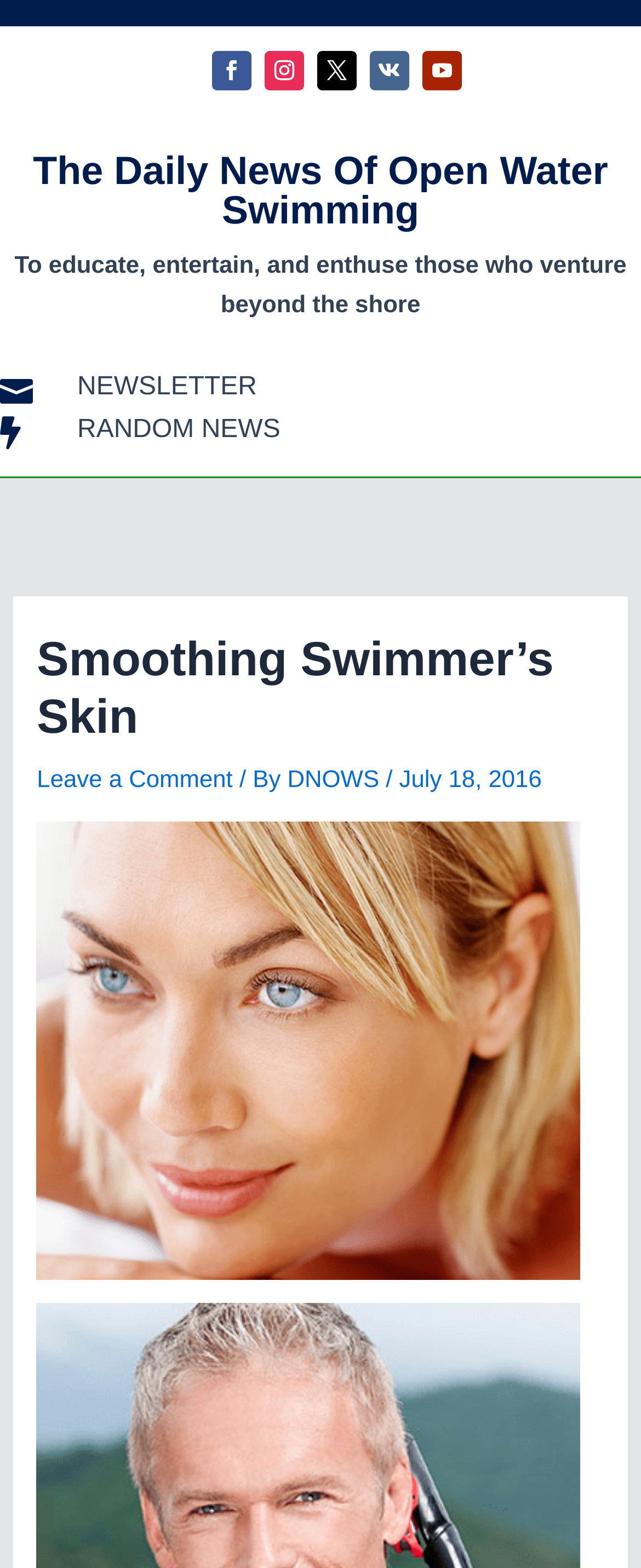What is the title of the latest article?
Look at the image and respond with a one-word or short phrase answer.

Smoothing Swimmer’s Skin